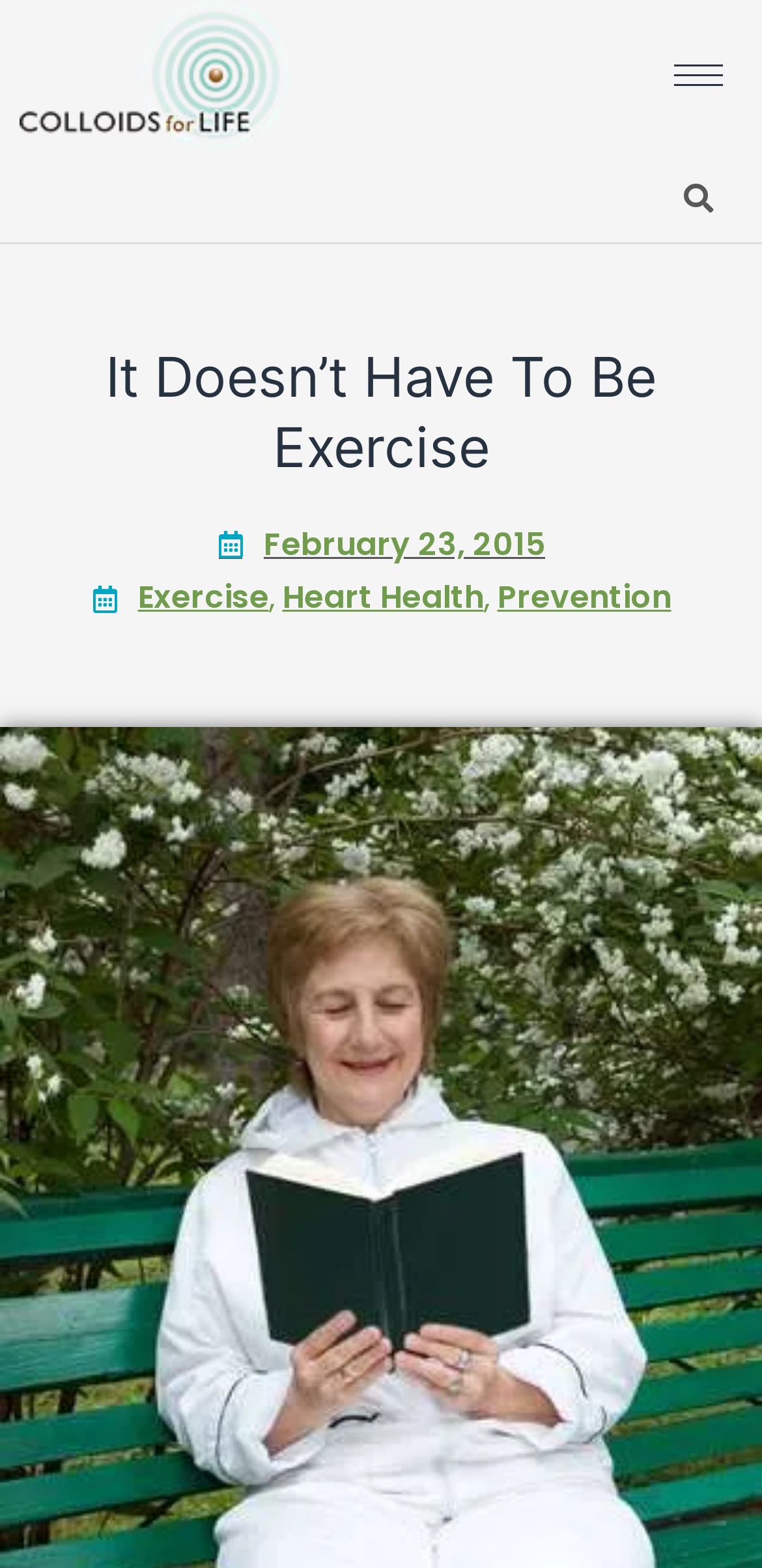Give a concise answer using one word or a phrase to the following question:
What is the date of the article?

February 23, 2015